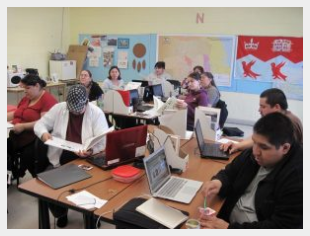Offer a detailed narrative of the scene depicted in the image.

The image depicts a classroom setting where a diverse group of students actively engage in learning. In the foreground, a student is observed reading printed materials while others are focused on their laptops. The environment suggests an interactive educational experience, enhanced by a mix of digital and traditional learning resources. 

The classroom is decorated with a map on the wall and cultural banners, likely reflecting the local community. Various learning tools can be spotted on the desks, including laptops and printed documents, indicating a dynamic approach to education. This particular session is part of the Naskapi-McGill Teacher Education program, which aims to equip students with skills to become educators in their own communities, fostering both language and cultural heritage.